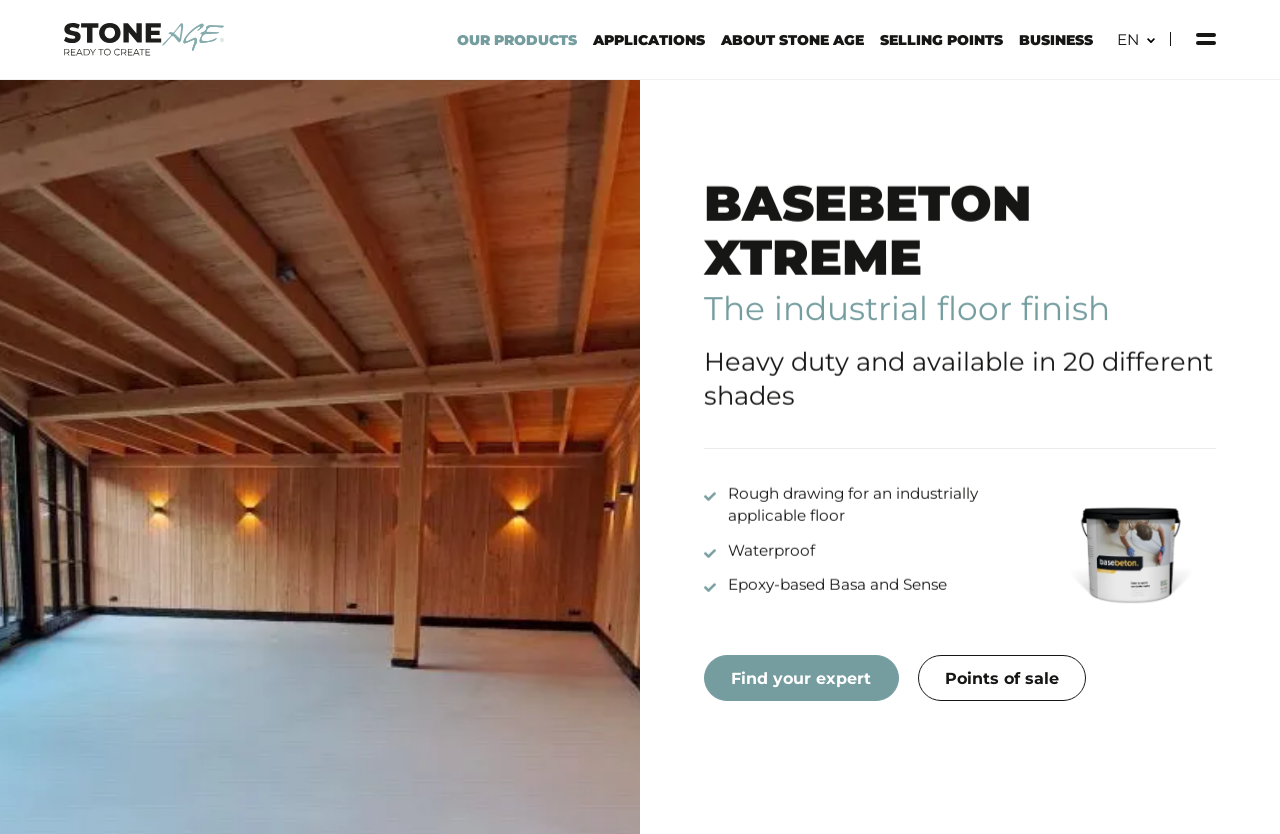Please find the bounding box coordinates of the element that needs to be clicked to perform the following instruction: "Click the OUR PRODUCTS link". The bounding box coordinates should be four float numbers between 0 and 1, represented as [left, top, right, bottom].

[0.357, 0.037, 0.451, 0.059]